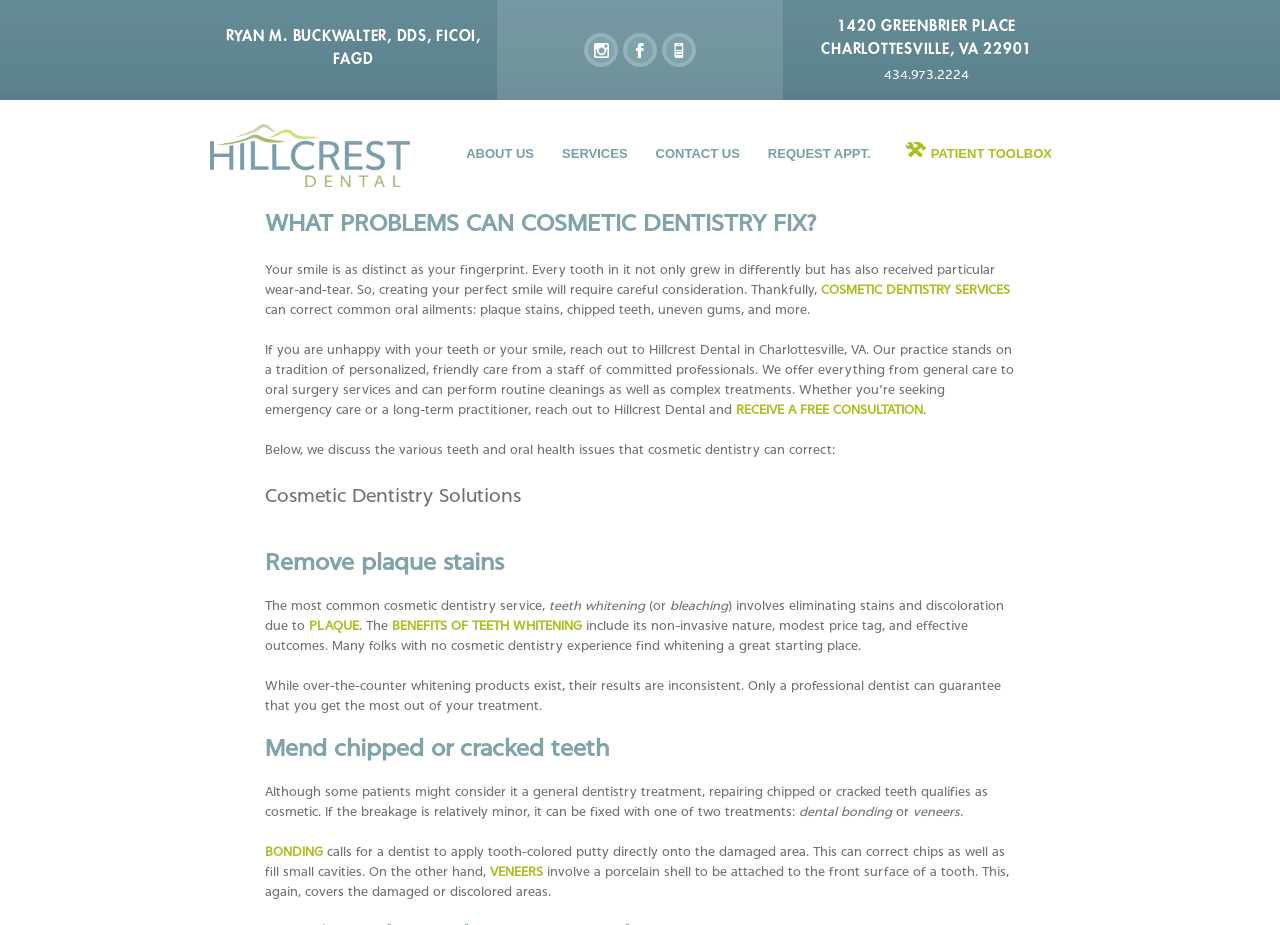Given the description: "receive a free consultation", determine the bounding box coordinates of the UI element. The coordinates should be formatted as four float numbers between 0 and 1, [left, top, right, bottom].

[0.575, 0.435, 0.721, 0.451]